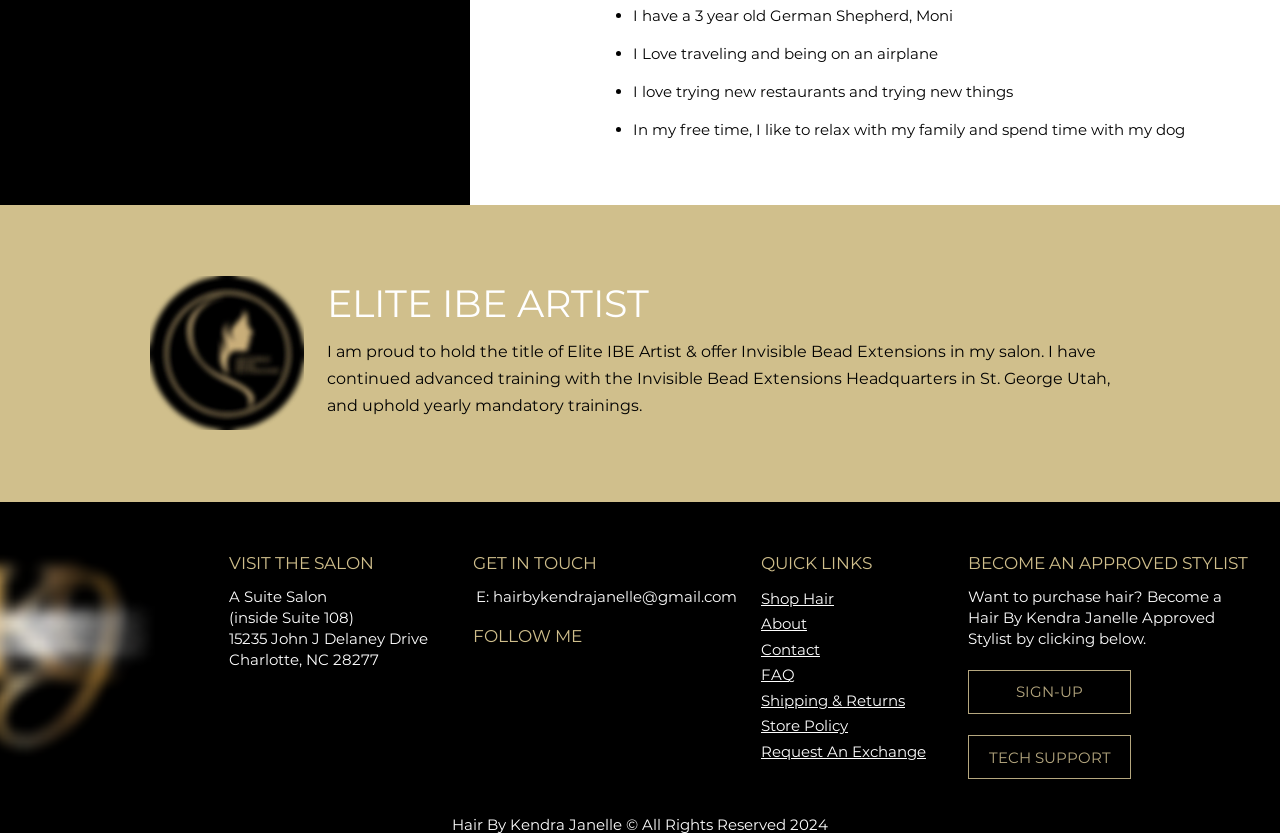How can someone get in touch with the hair artist?
Using the image as a reference, answer the question with a short word or phrase.

Email